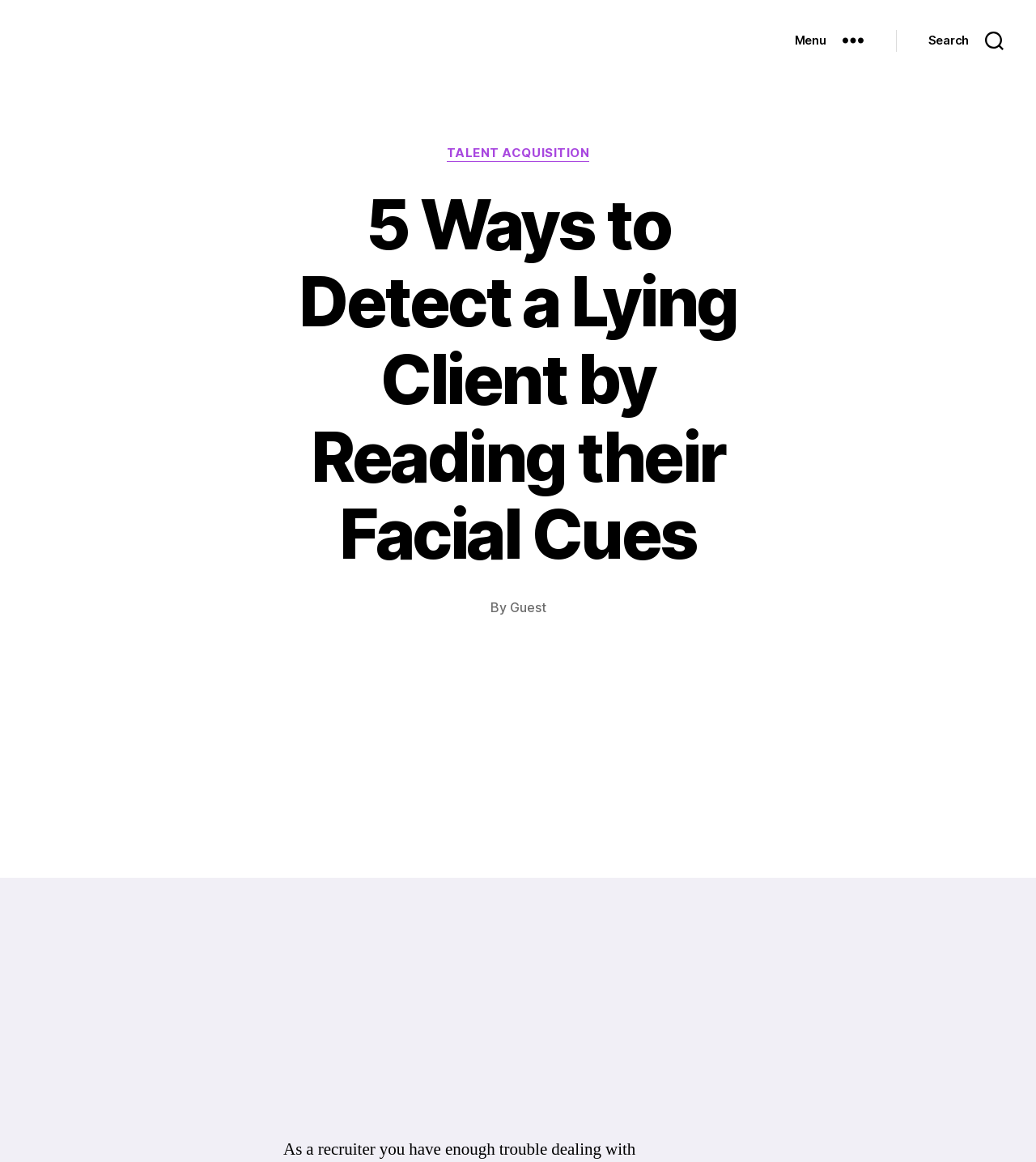Provide the bounding box coordinates of the HTML element described as: "Talent Acquisition". The bounding box coordinates should be four float numbers between 0 and 1, i.e., [left, top, right, bottom].

[0.431, 0.125, 0.569, 0.139]